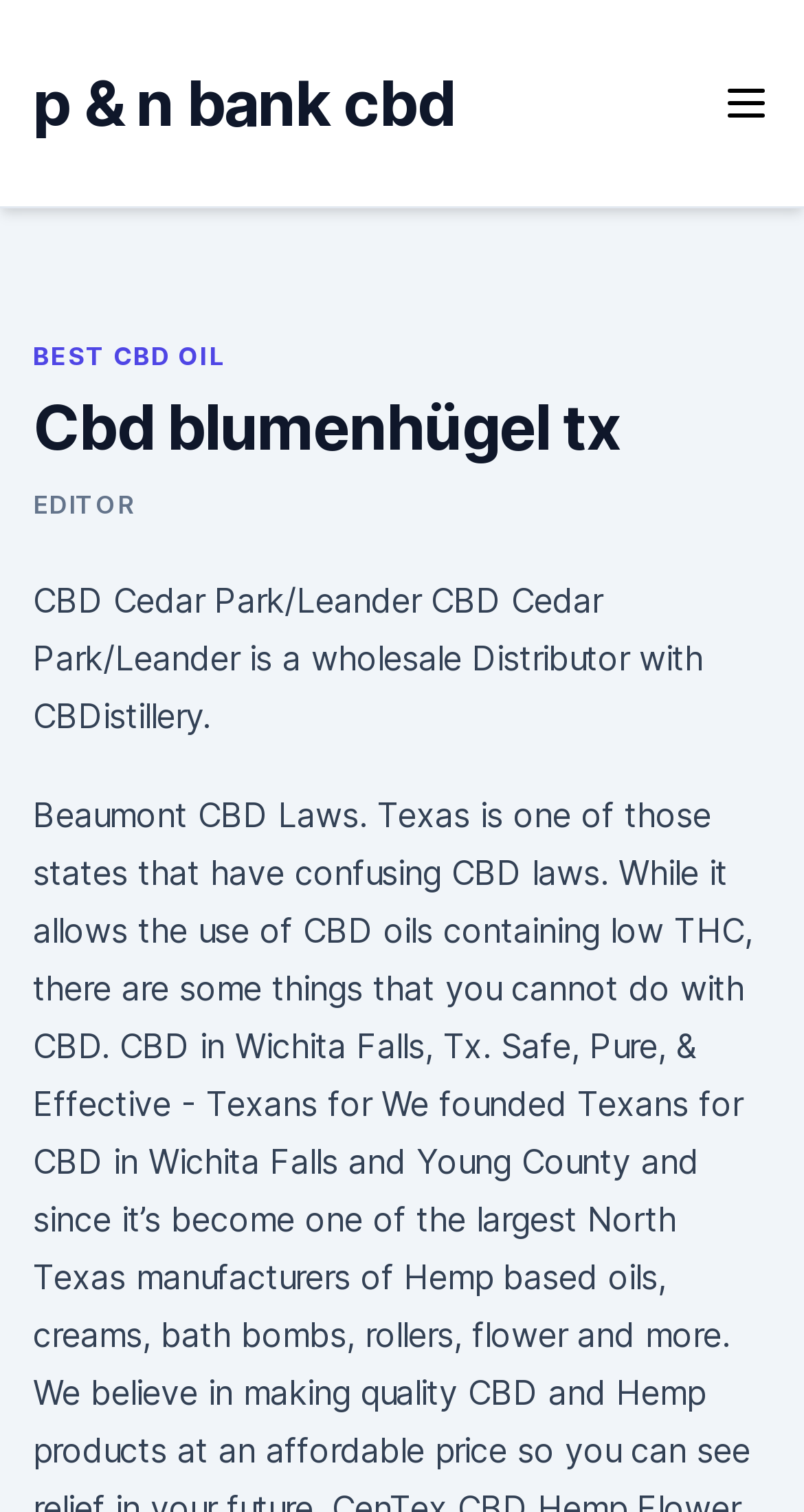How many links are present in the primary menu?
Please answer the question as detailed as possible based on the image.

I noticed a button element with the description 'primary-menu' that has an expanded state of False. Upon further inspection, I found two link elements within the primary menu, one with the text 'BEST CBD OIL' and another with the text 'EDITOR'. Therefore, there are at least two links present in the primary menu.